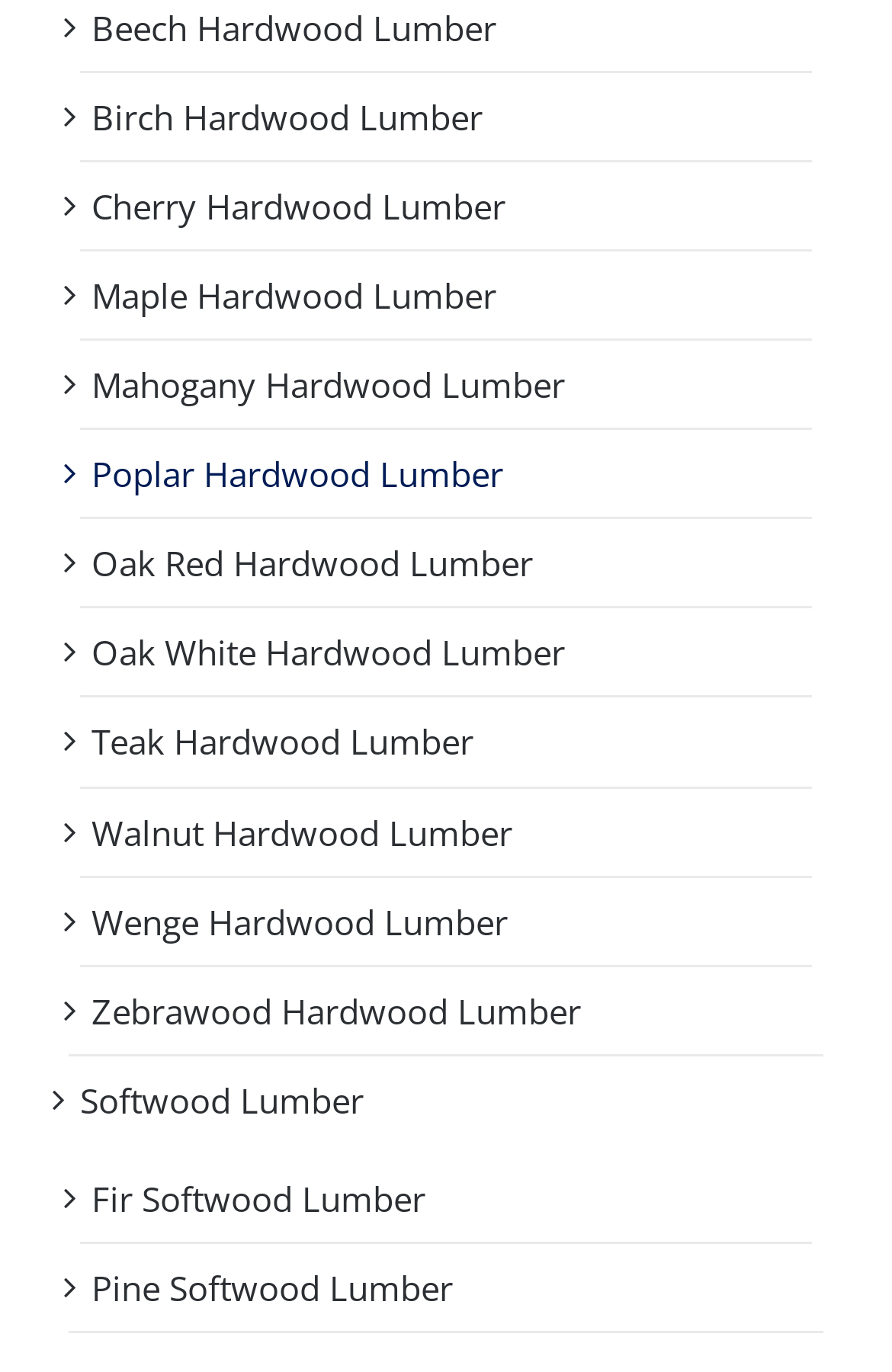Please determine the bounding box coordinates of the element's region to click for the following instruction: "Explore Cherry Hardwood Lumber".

[0.103, 0.134, 0.567, 0.167]